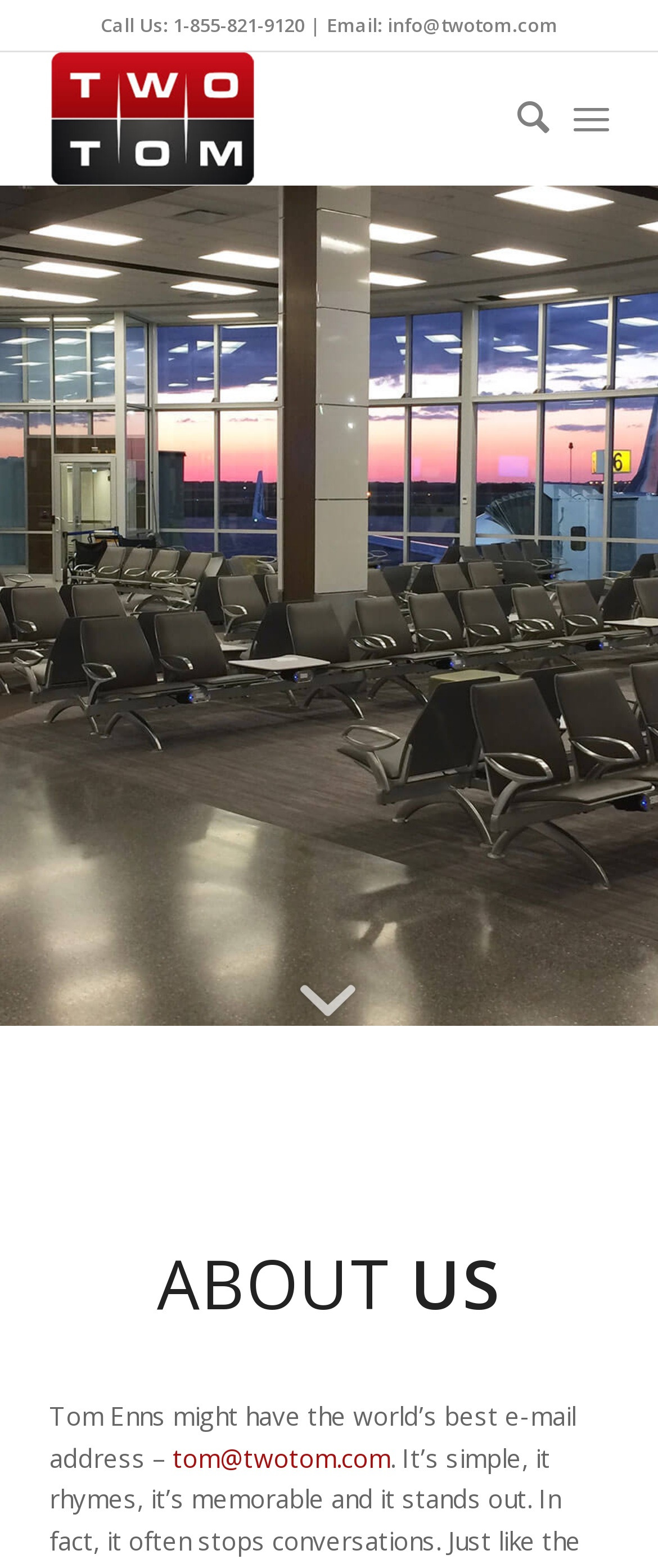Please respond to the question with a concise word or phrase:
What is the logo of the company?

twotom logo